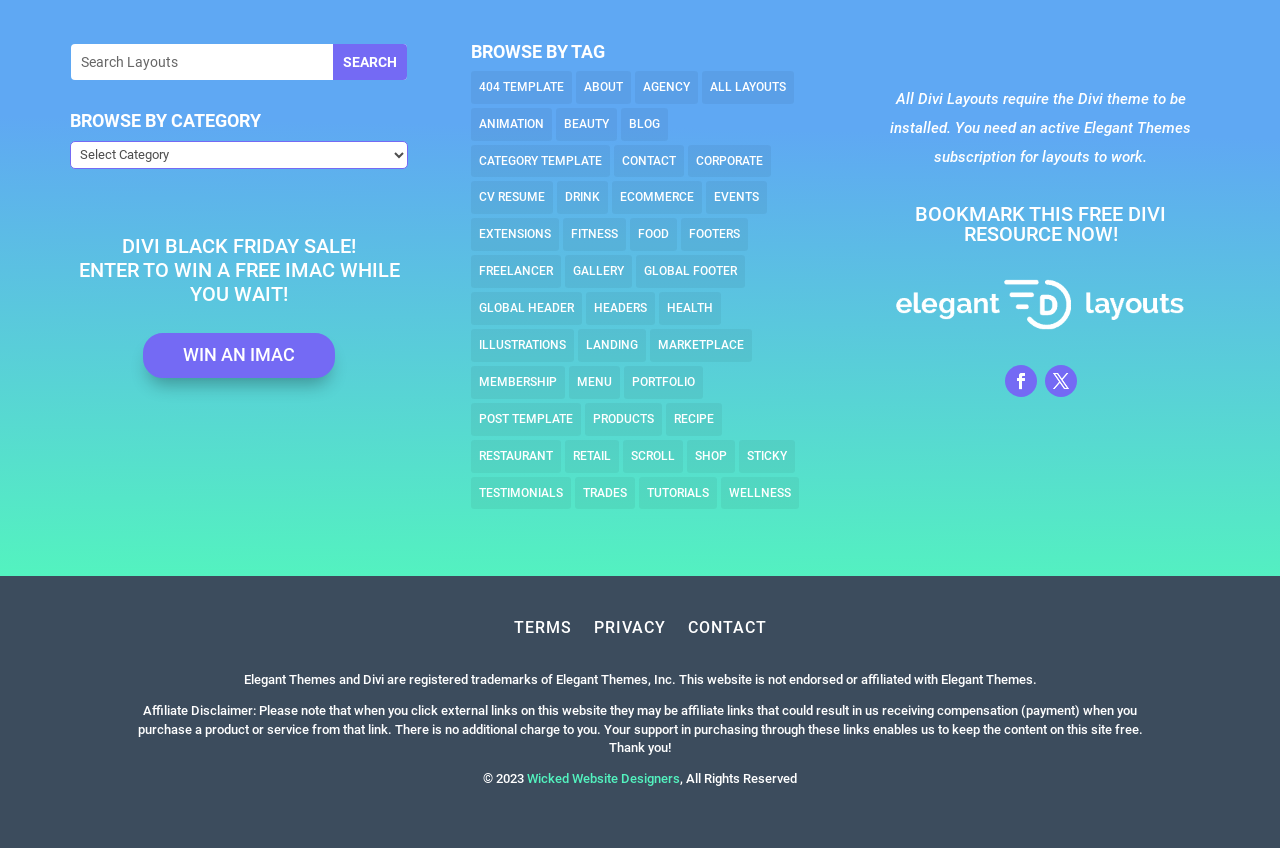Please identify the bounding box coordinates of the region to click in order to complete the given instruction: "View all layouts". The coordinates should be four float numbers between 0 and 1, i.e., [left, top, right, bottom].

[0.548, 0.083, 0.62, 0.122]